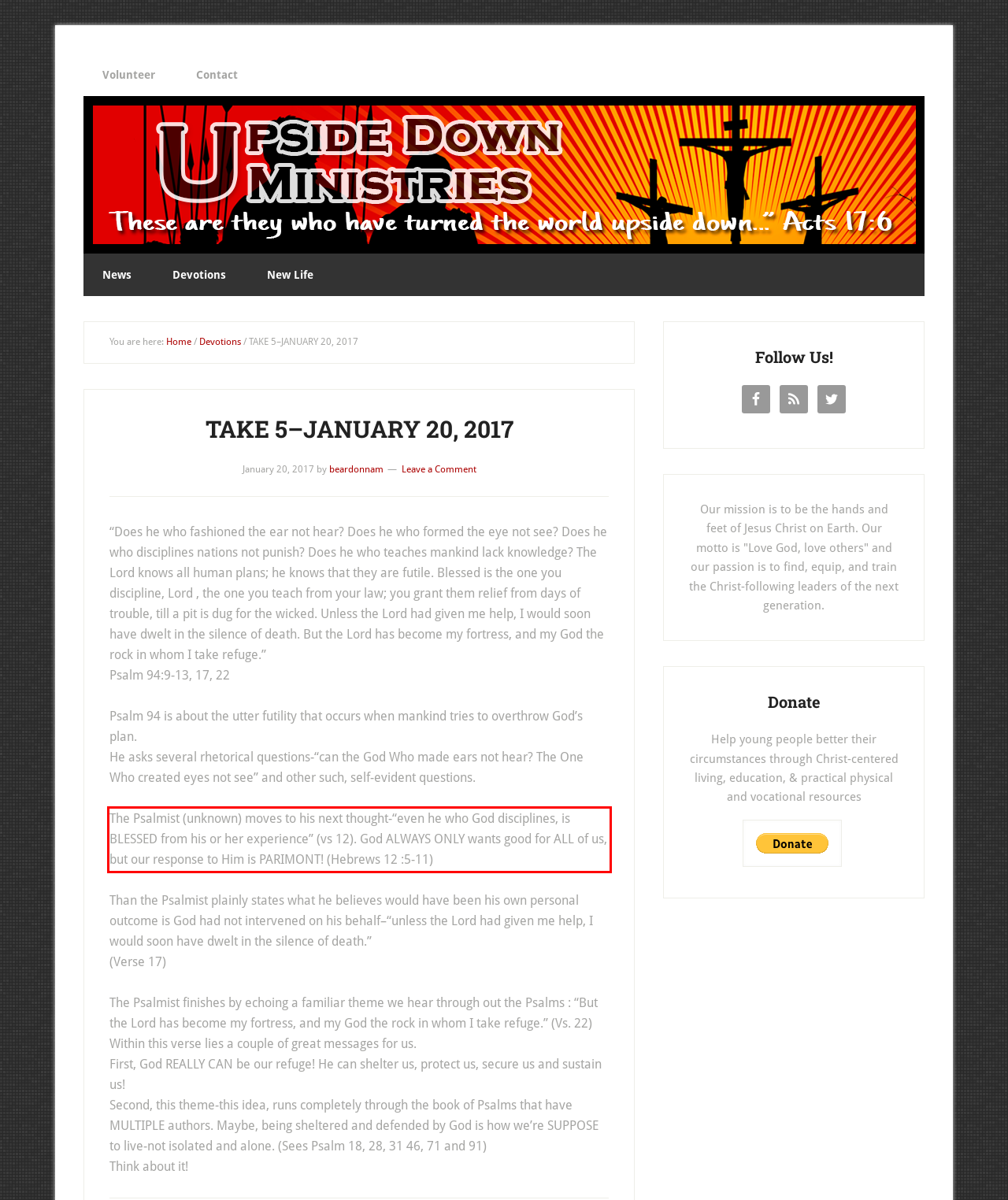Locate the red bounding box in the provided webpage screenshot and use OCR to determine the text content inside it.

The Psalmist (unknown) moves to his next thought-“even he who God disciplines, is BLESSED from his or her experience” (vs 12). God ALWAYS ONLY wants good for ALL of us, but our response to Him is PARIMONT! (Hebrews 12 :5-11)